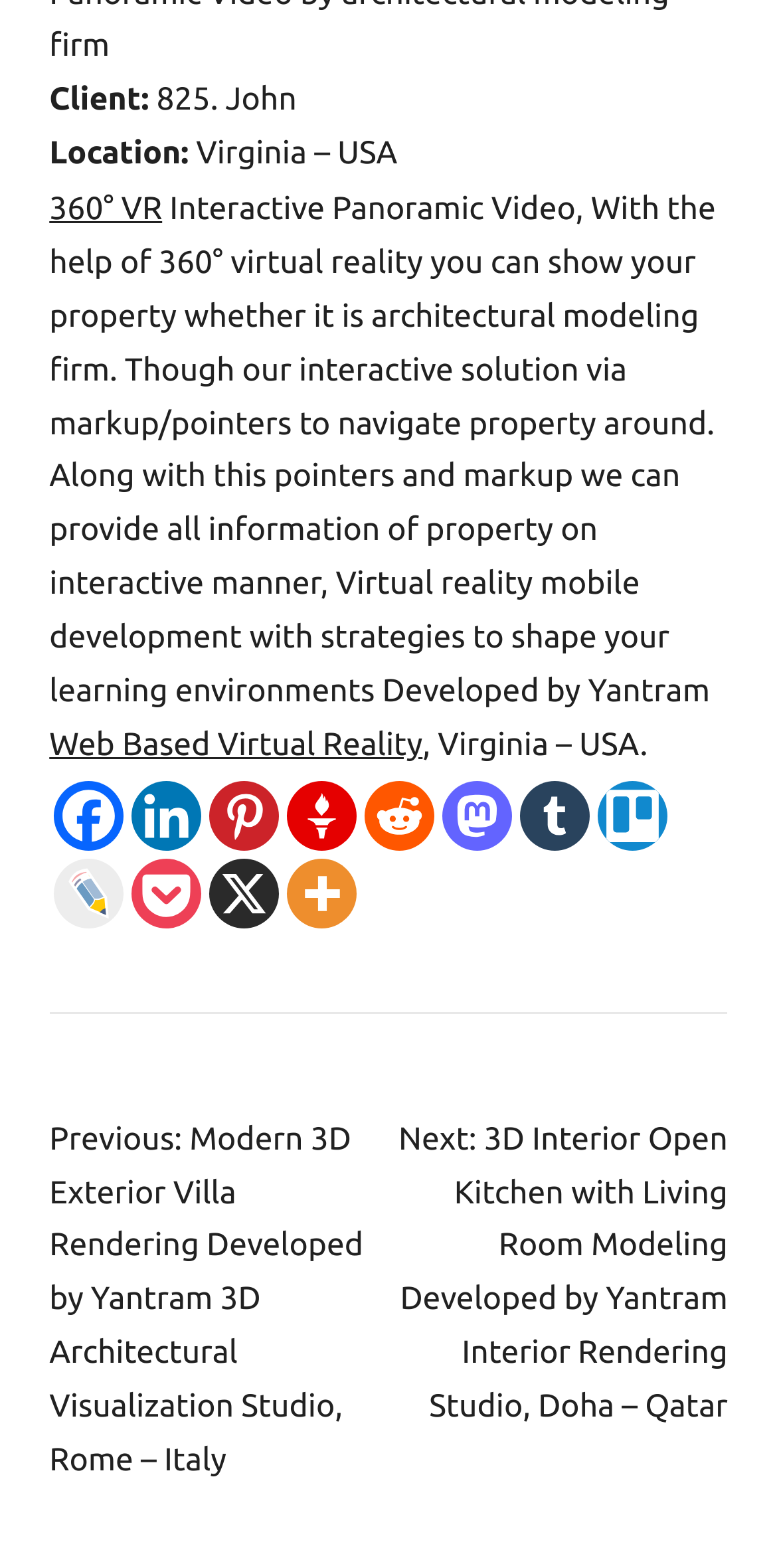Using the provided element description "Web Based Virtual Reality", determine the bounding box coordinates of the UI element.

[0.063, 0.463, 0.544, 0.486]